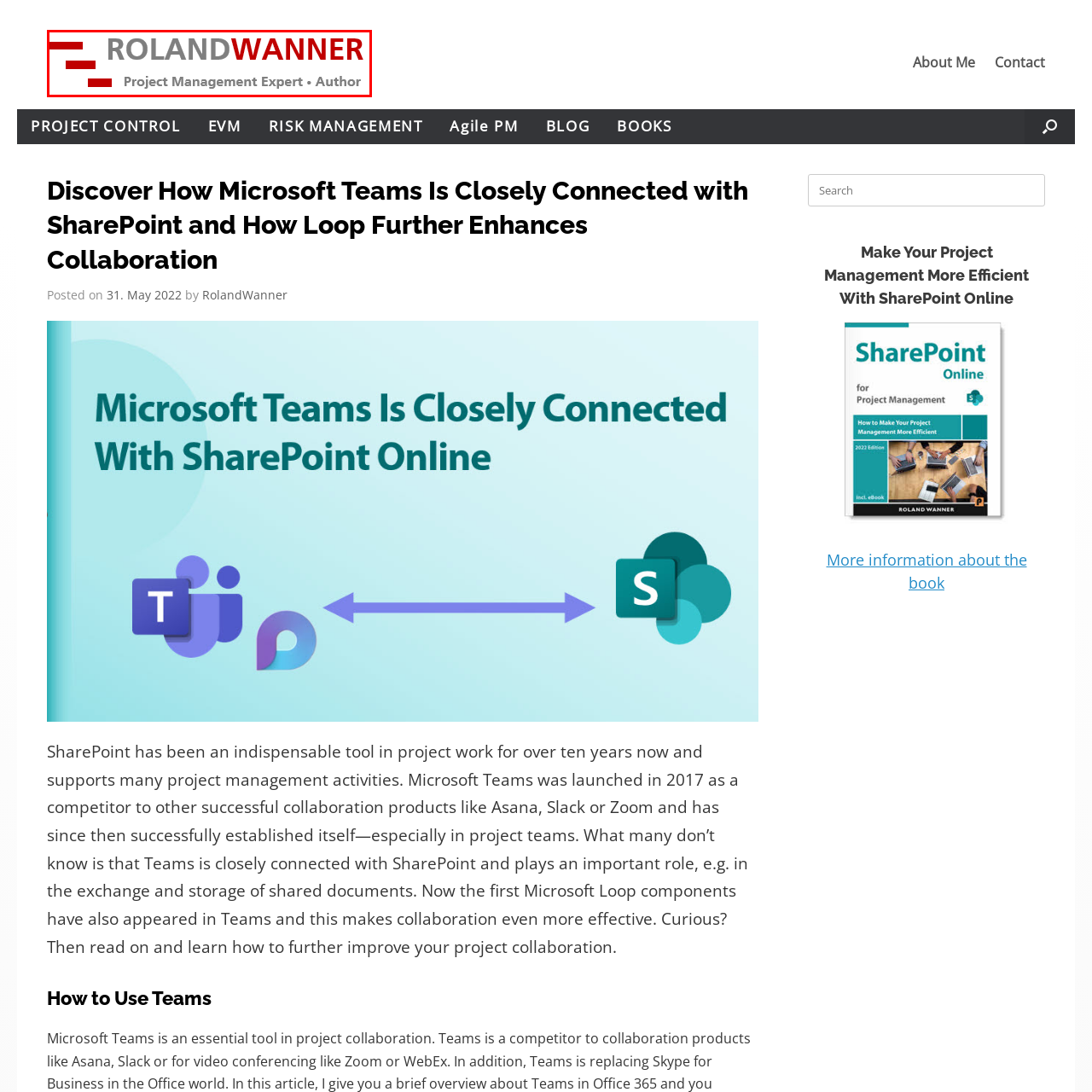Look closely at the image within the red bounding box, How many fonts are used in the logo? Respond with a single word or short phrase.

two